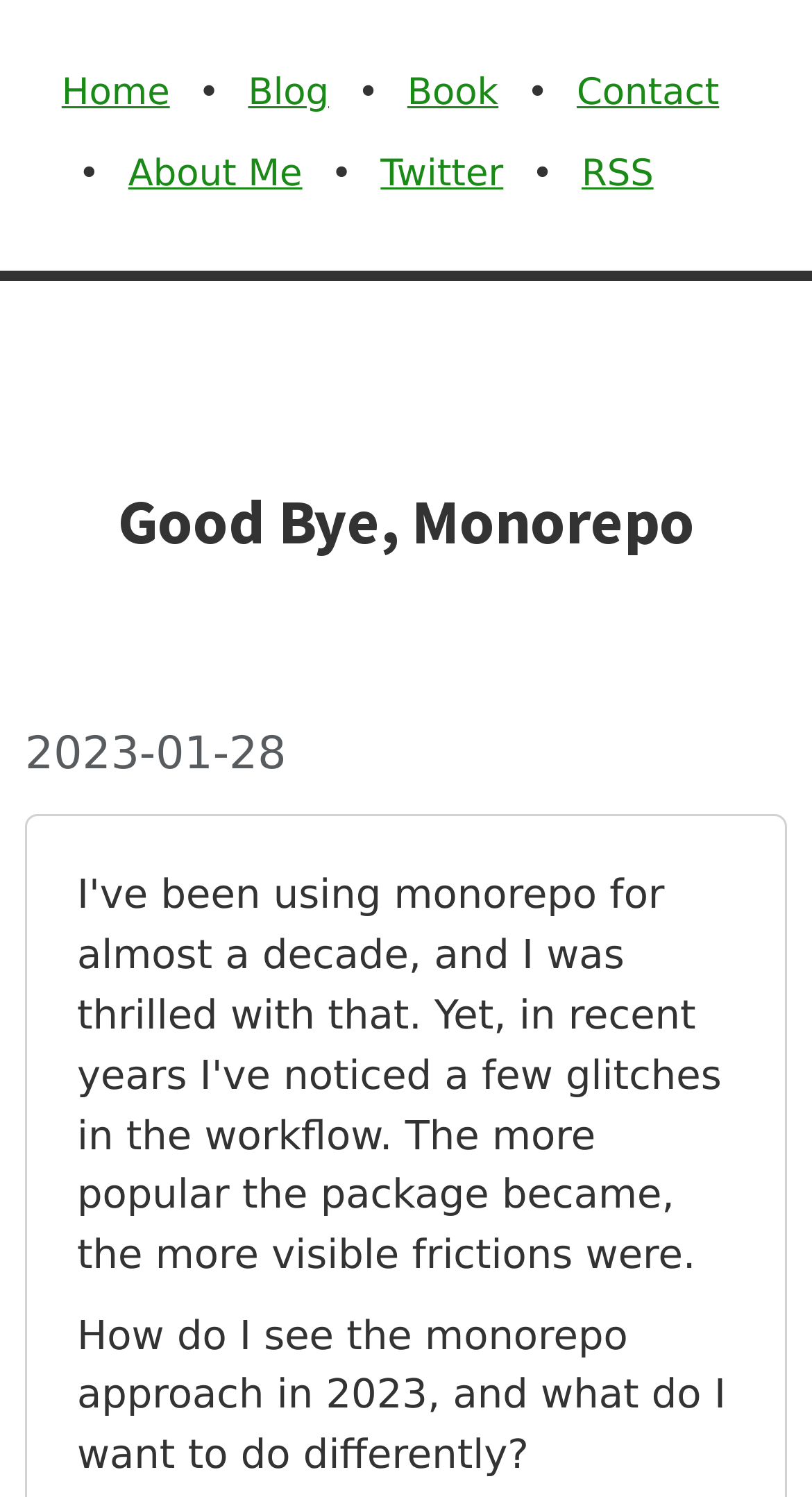Locate the UI element that matches the description Book in the webpage screenshot. Return the bounding box coordinates in the format (top-left x, top-left y, bottom-right x, bottom-right y), with values ranging from 0 to 1.

[0.502, 0.049, 0.614, 0.077]